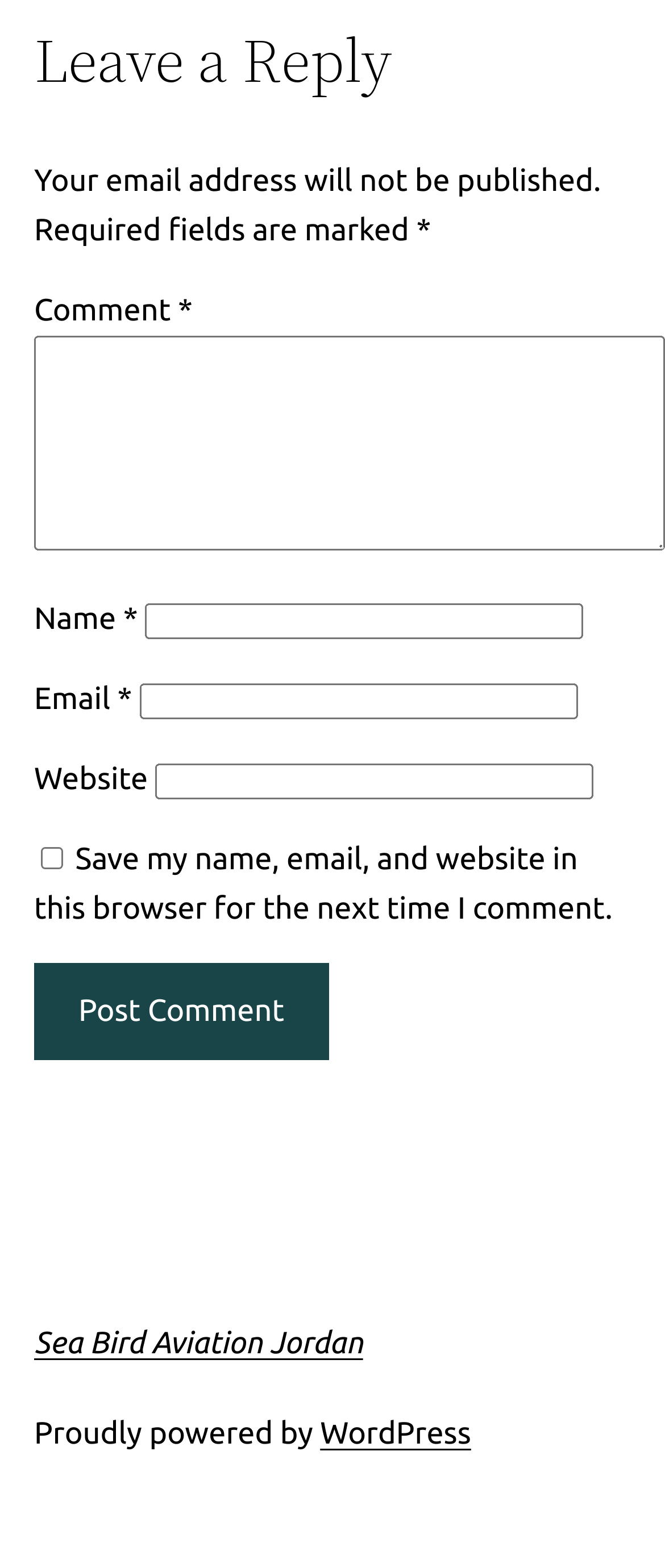What is the required information for leaving a comment?
Using the image as a reference, answer the question with a short word or phrase.

Name, email, and comment